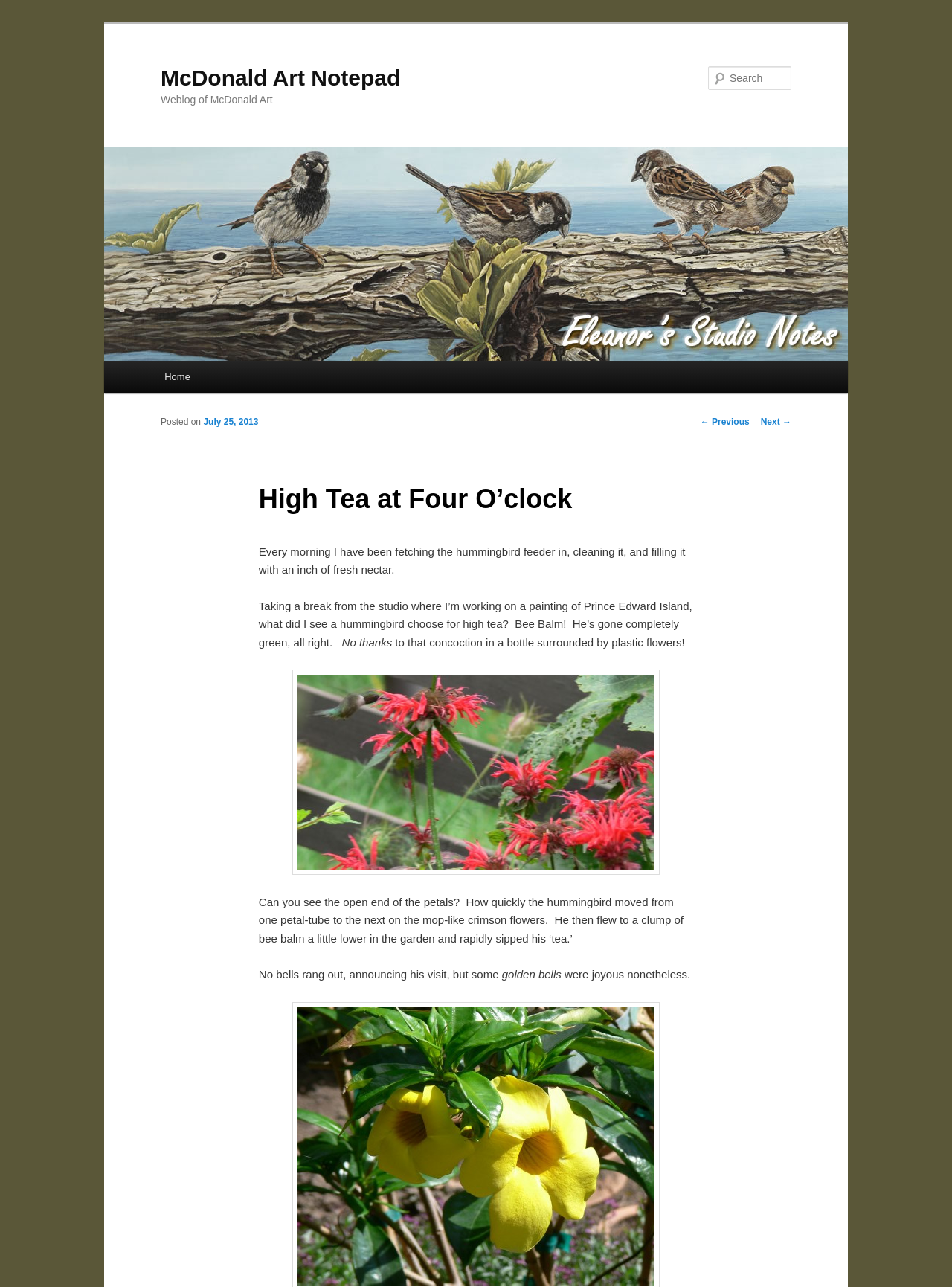Find the bounding box coordinates of the clickable area that will achieve the following instruction: "View the previous post".

[0.736, 0.324, 0.787, 0.332]